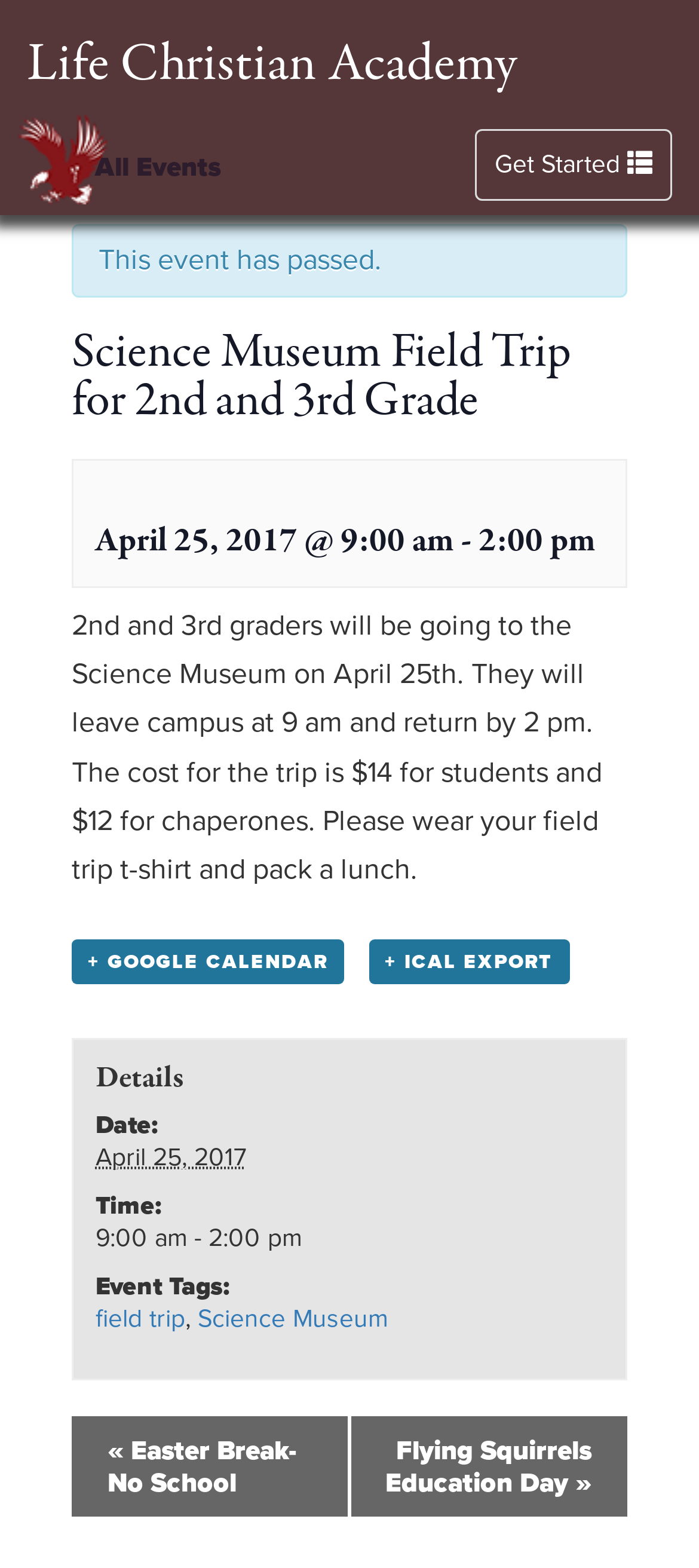Identify the bounding box of the UI element described as follows: "« All Events". Provide the coordinates as four float numbers in the range of 0 to 1 [left, top, right, bottom].

[0.103, 0.096, 0.315, 0.117]